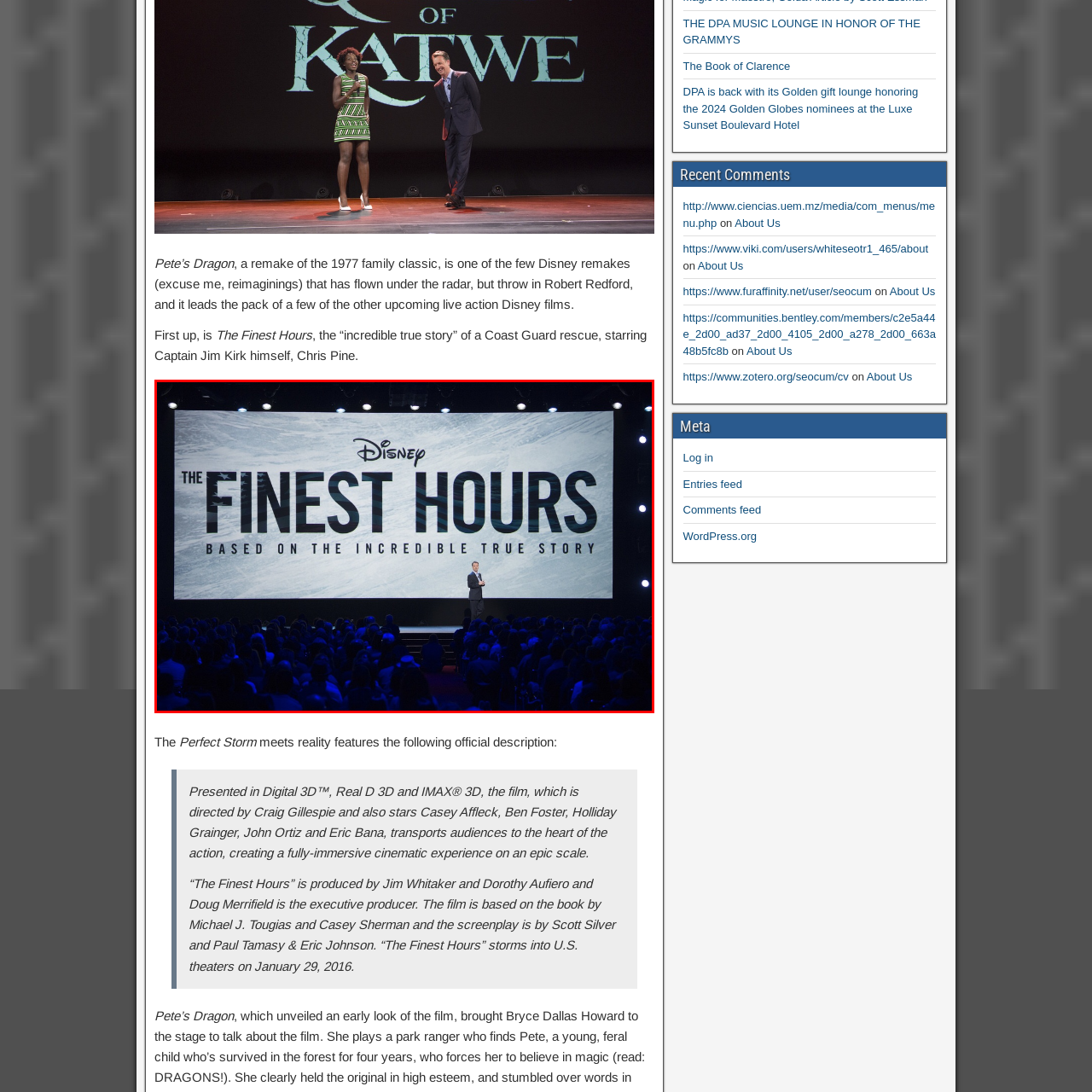Please review the image enclosed by the red bounding box and give a detailed answer to the following question, utilizing the information from the visual: What is the setting suggested by the backdrop?

The backdrop behind the screen suggests a setting of turbulent ocean waters, which is likely related to the plot of the film 'THE FINEST HOURS'.